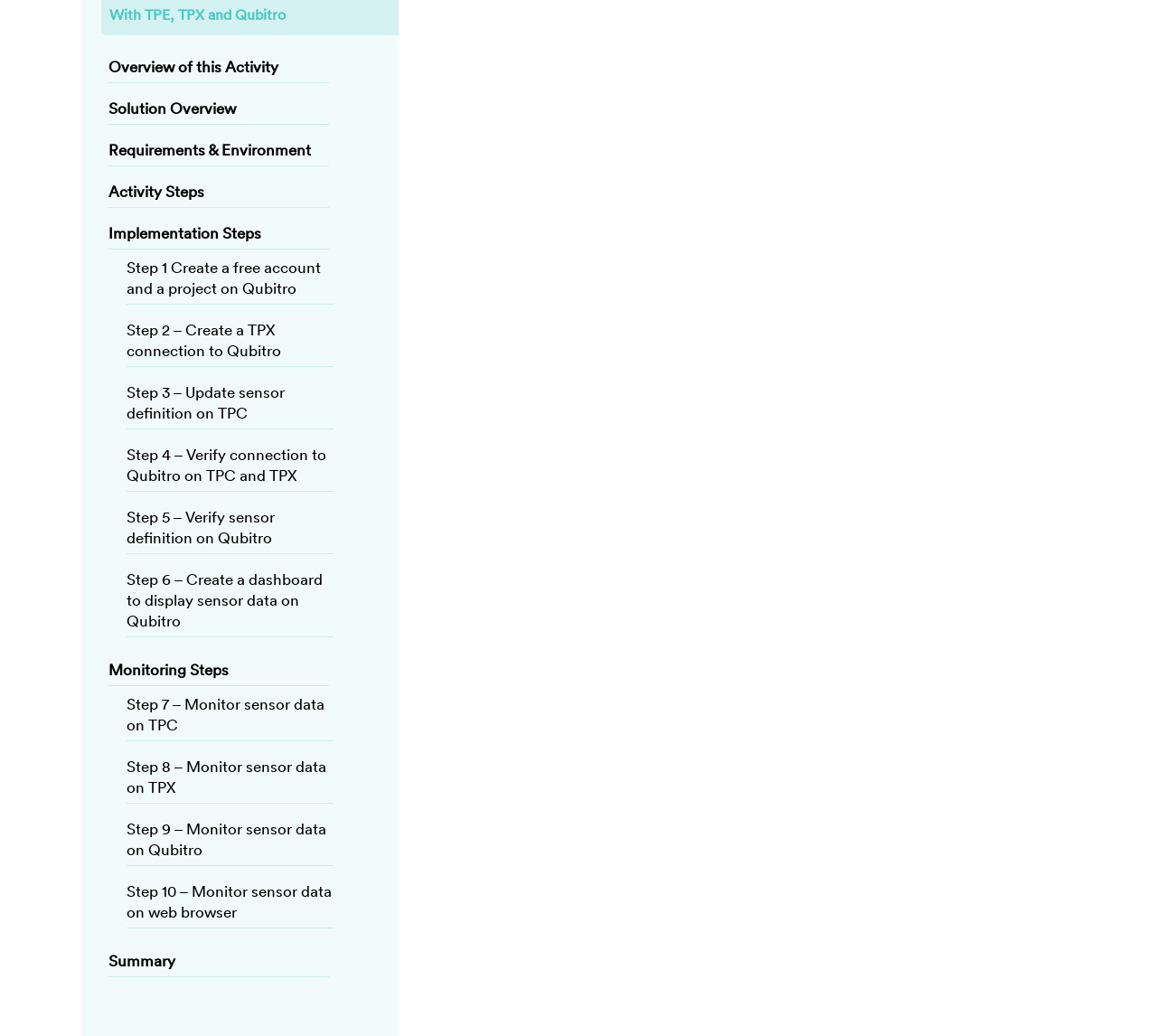Give a one-word or one-phrase response to the question: 
What is the purpose of Step 3?

Update sensor definition on TPC